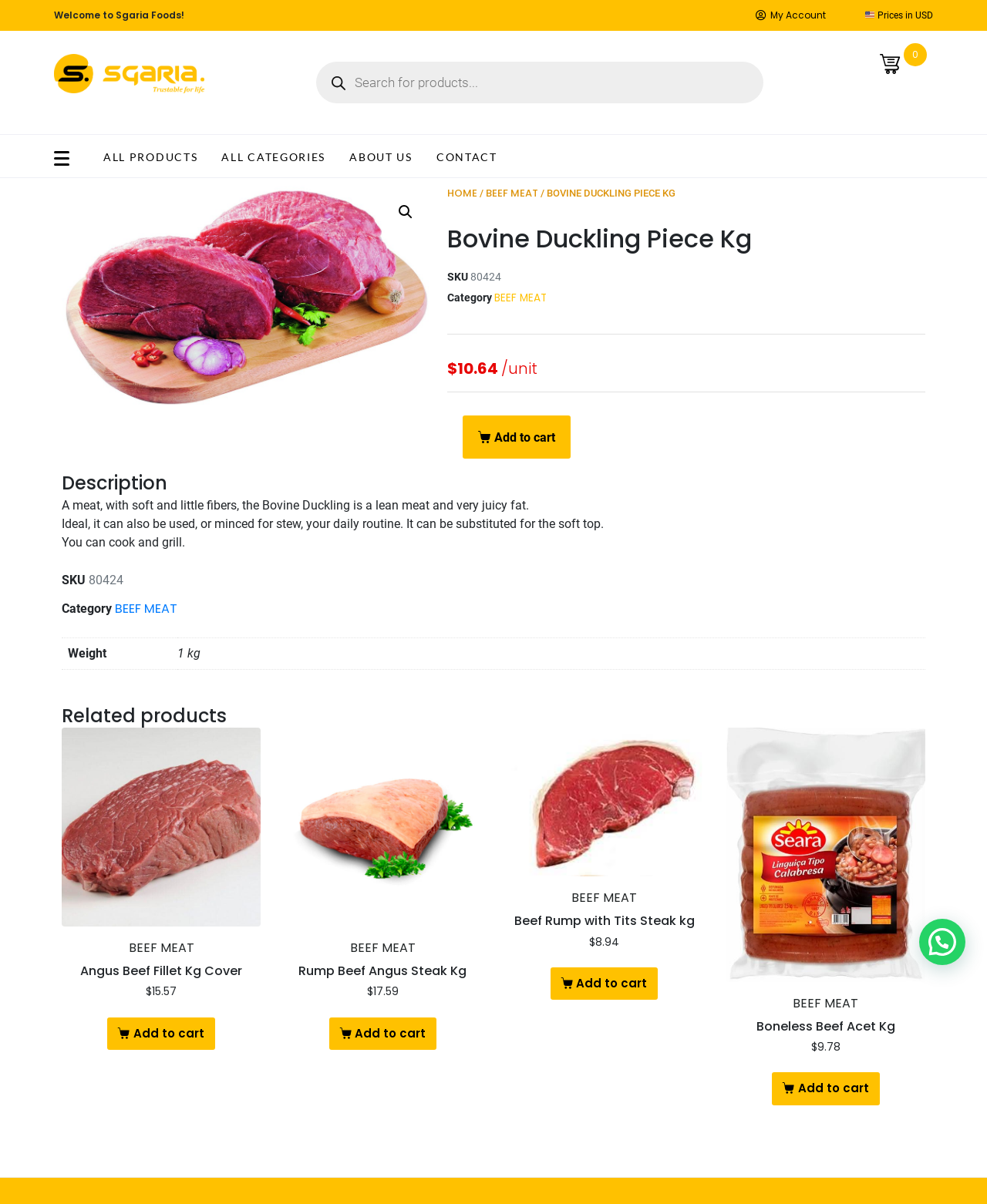Answer briefly with one word or phrase:
How much does Angus Beef Fillet Kg Cover cost?

$15.57